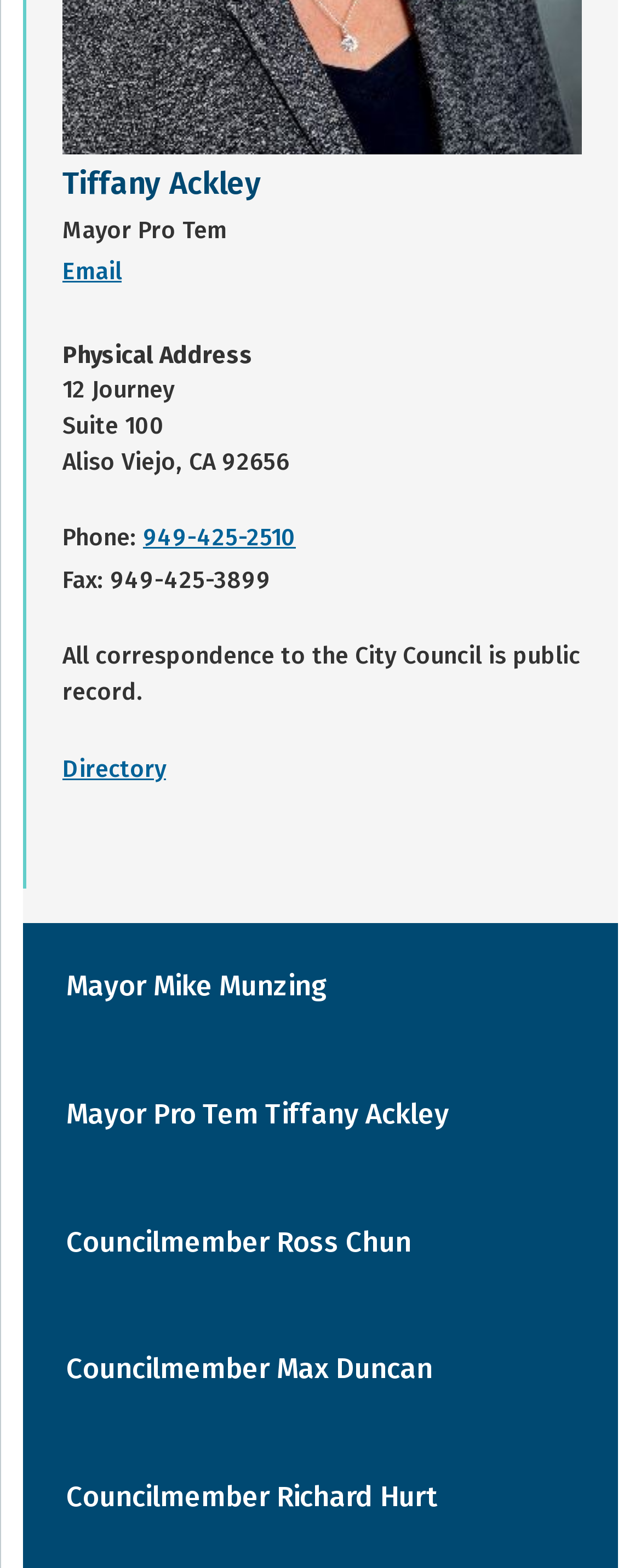Determine the bounding box coordinates of the element that should be clicked to execute the following command: "View the profile of Mayor Mike Munzing".

[0.037, 0.589, 0.963, 0.67]